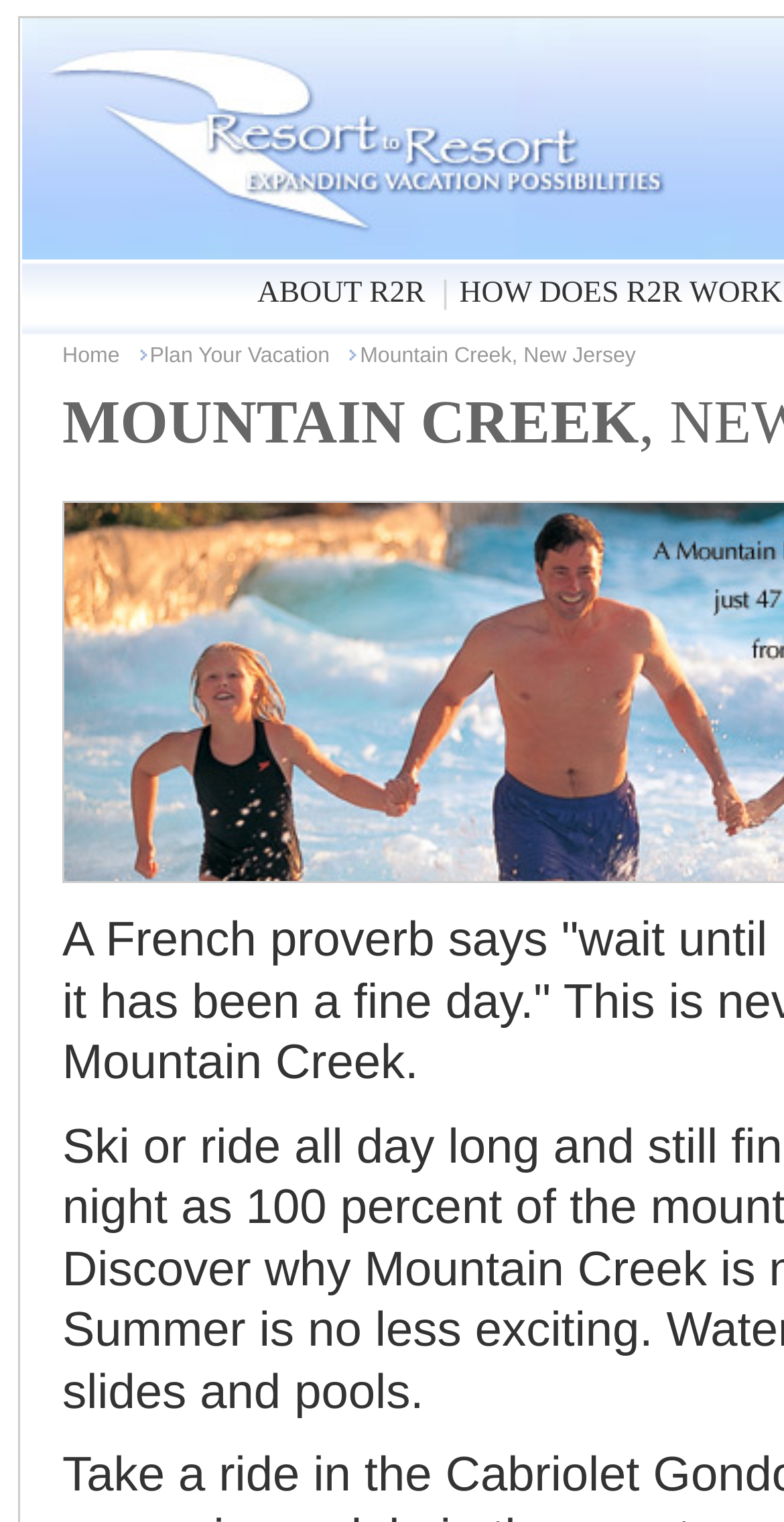Provide a thorough summary of the webpage.

The webpage is about R2R, specifically focused on Mountain Creek, New Jersey. At the top-left corner, there is a link to the Resort2Resort.com website, accompanied by an image with the same description. 

Below this, there are four horizontal links, aligned from left to right. The first link is "Home", followed by an image, then "Plan Your Vacation", another image, and finally "Mountain Creek, New Jersey". The "ABOUT R2R" link is positioned above the "Home" link, slightly to the right.